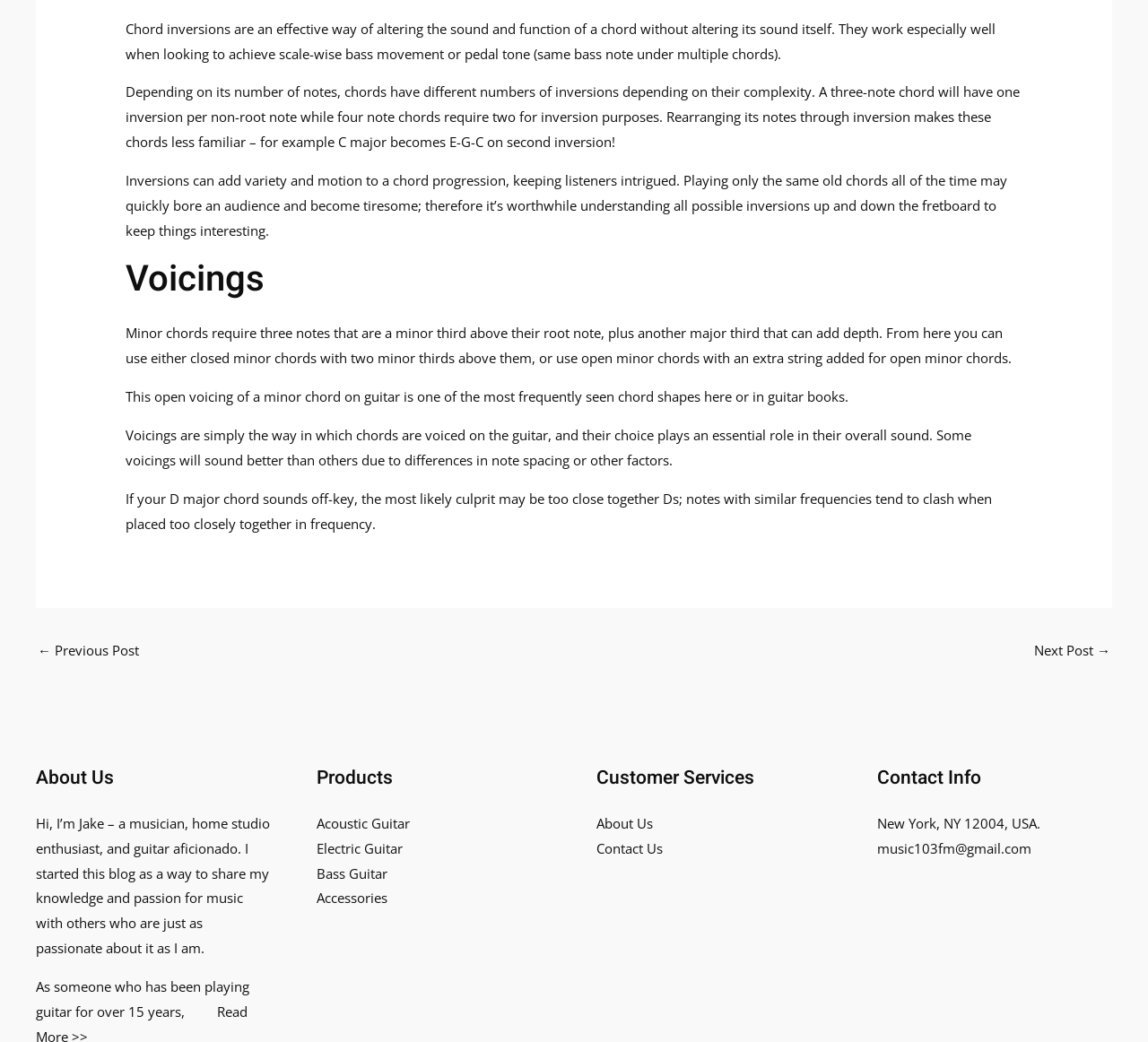Please find the bounding box coordinates for the clickable element needed to perform this instruction: "Click on 'About Us'".

[0.52, 0.781, 0.569, 0.799]